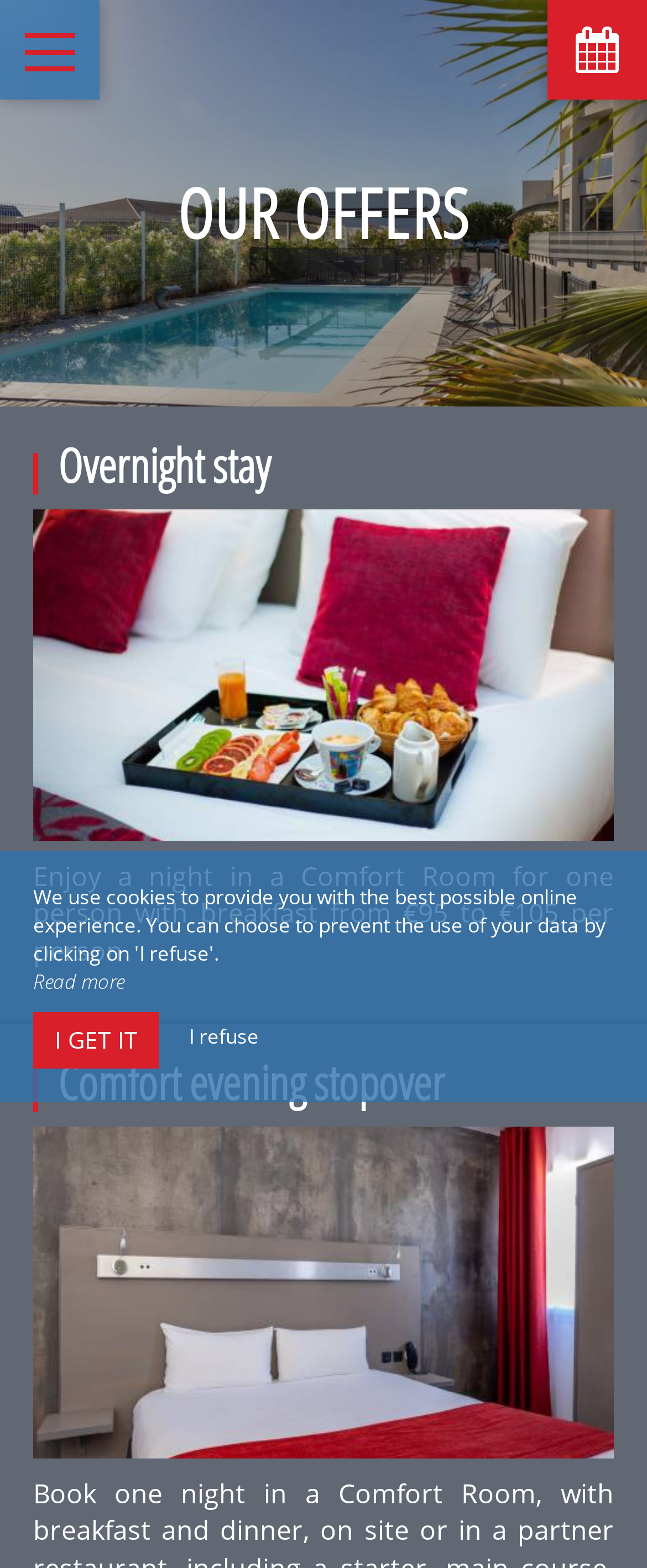Respond to the question below with a single word or phrase:
How many images are on the page?

3